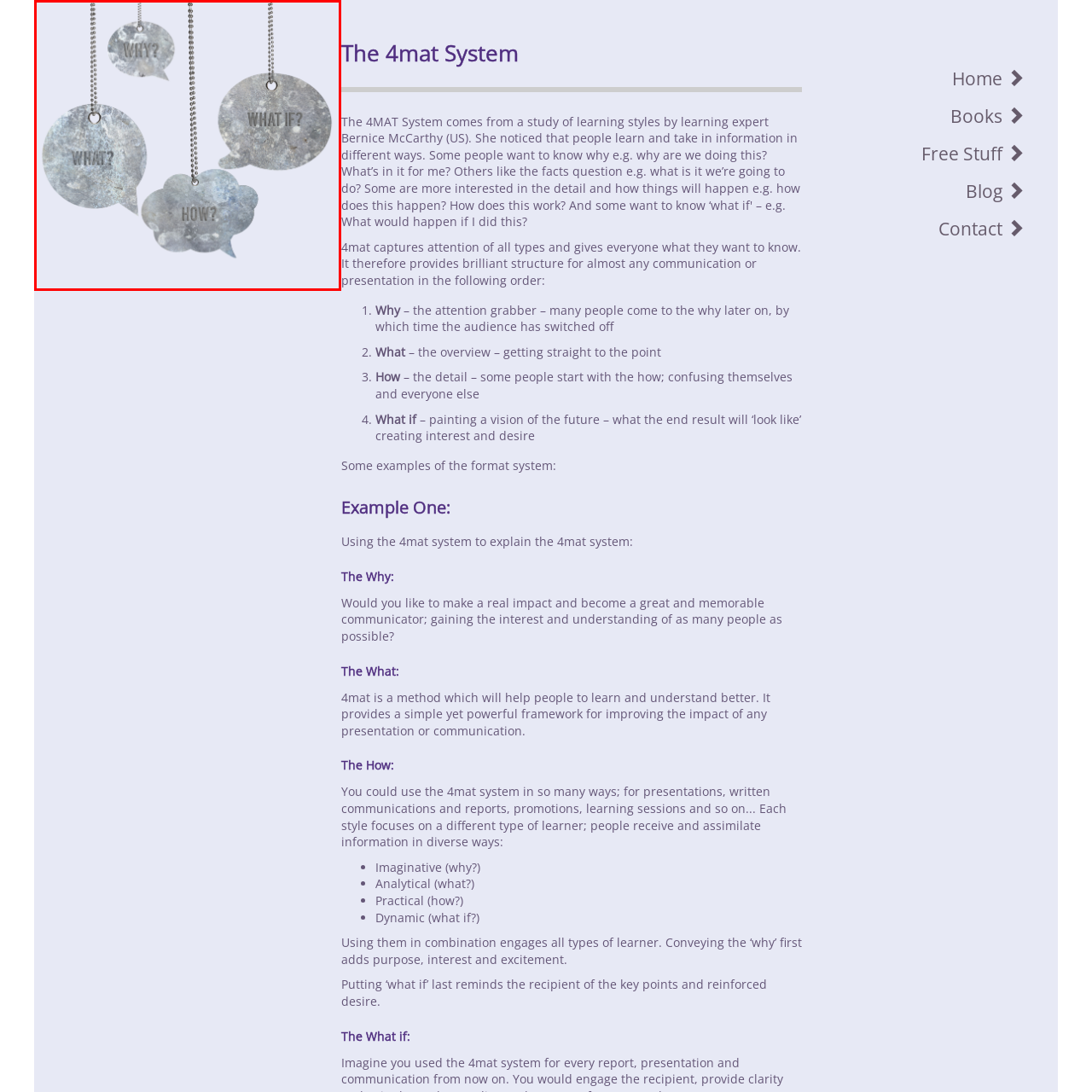How many questions are represented by the speech bubbles?
View the image encased in the red bounding box and respond with a detailed answer informed by the visual information.

The speech bubbles in the image represent four essential questions often posed when conveying information: 'WHY?', 'WHAT?', 'HOW?', and 'WHAT IF?'.